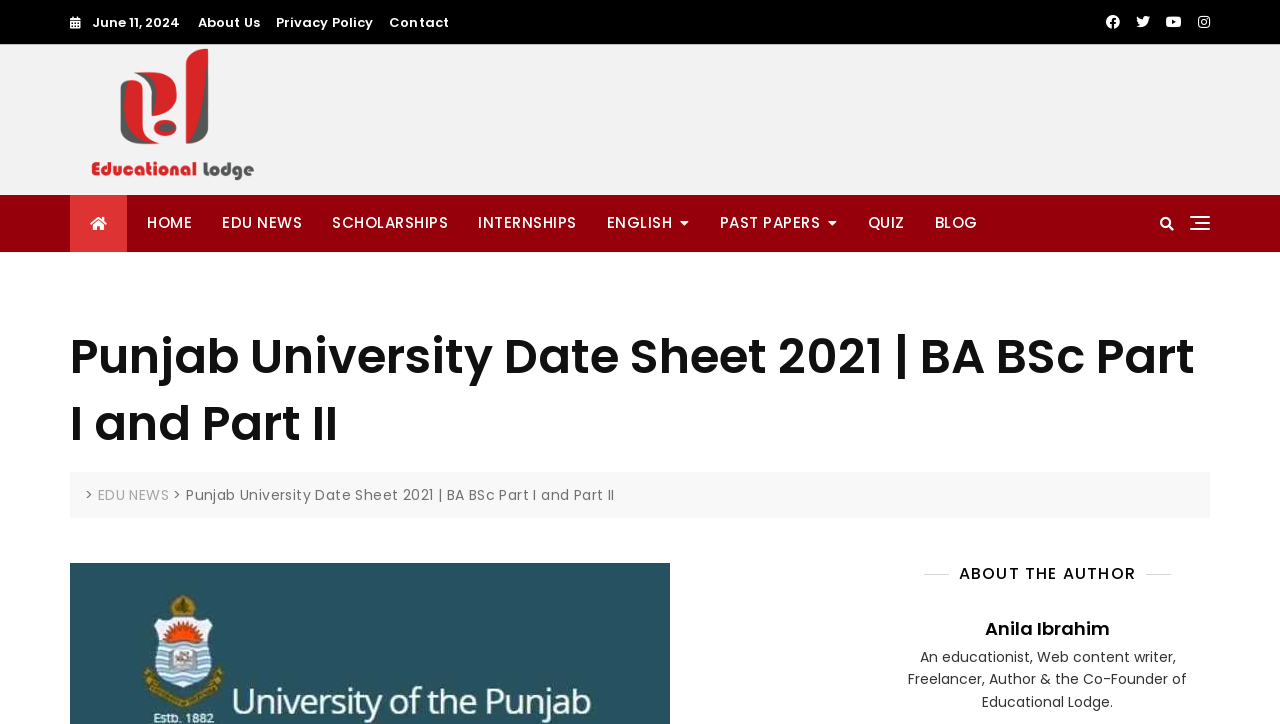Determine the coordinates of the bounding box that should be clicked to complete the instruction: "Click the 'EDU NEWS' link". The coordinates should be represented by four float numbers between 0 and 1: [left, top, right, bottom].

[0.162, 0.269, 0.248, 0.347]